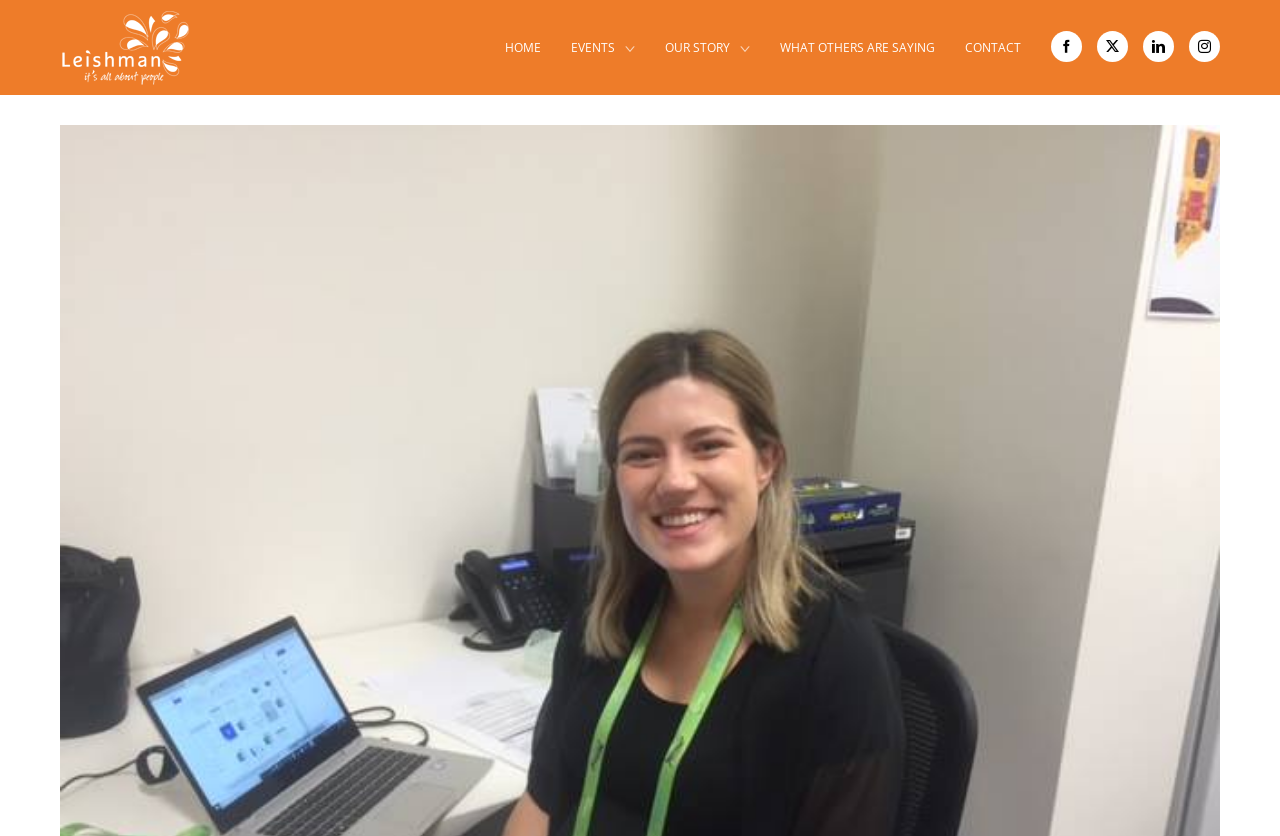Determine the bounding box coordinates of the section to be clicked to follow the instruction: "Visit Facebook page". The coordinates should be given as four float numbers between 0 and 1, formatted as [left, top, right, bottom].

[0.821, 0.037, 0.845, 0.074]